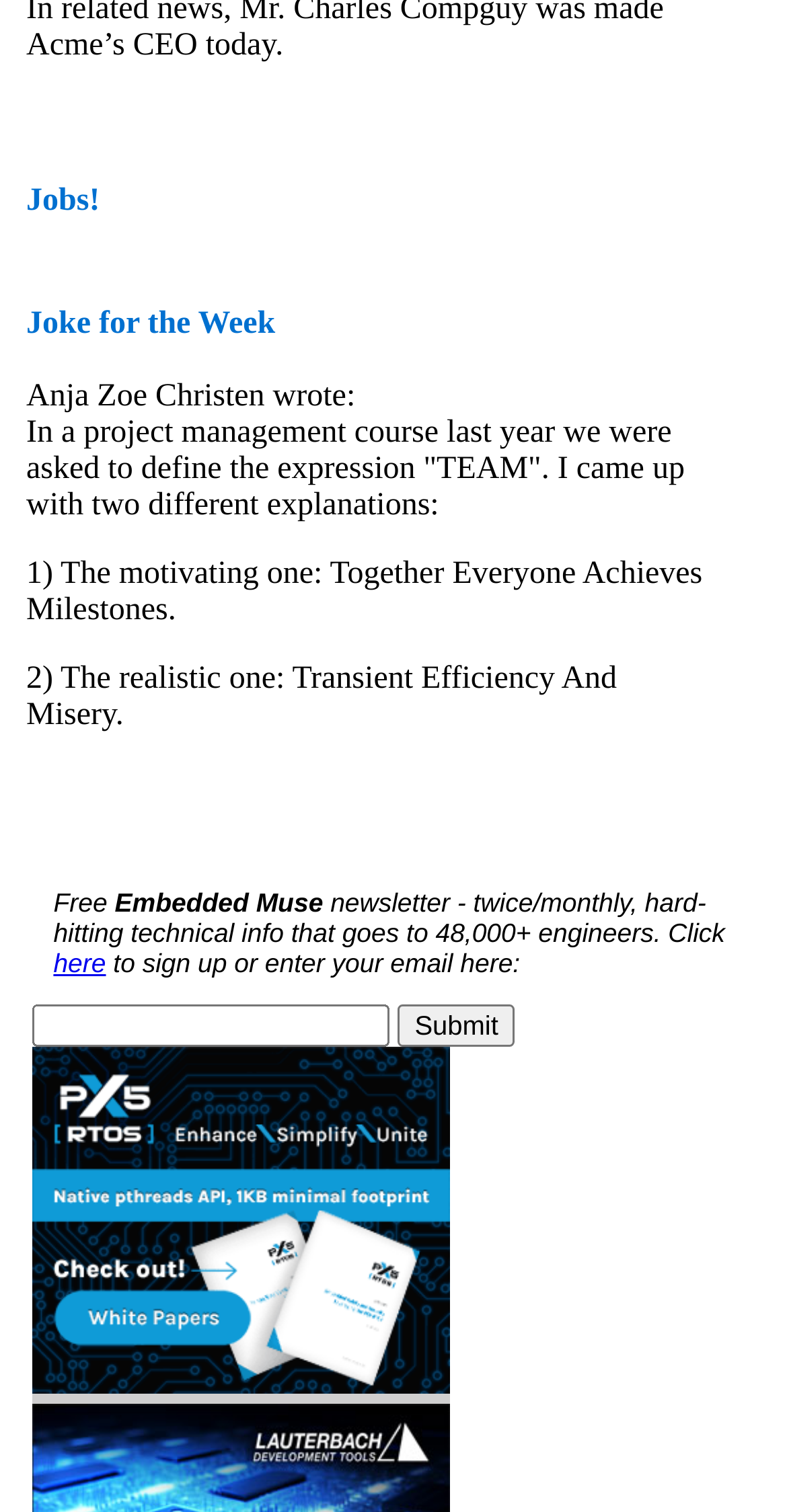Give a one-word or phrase response to the following question: What is the name of the newsletter?

Embedded Muse